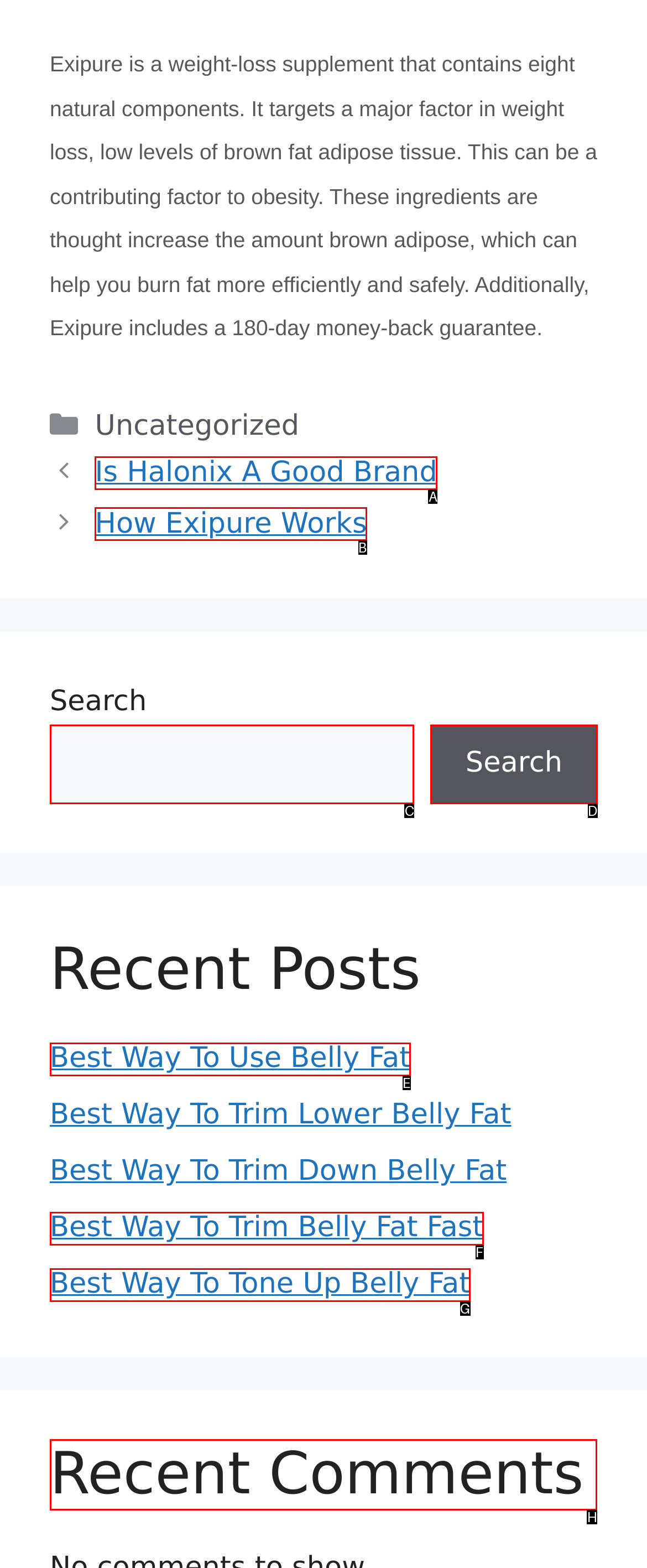Specify the letter of the UI element that should be clicked to achieve the following: check recent comments
Provide the corresponding letter from the choices given.

H